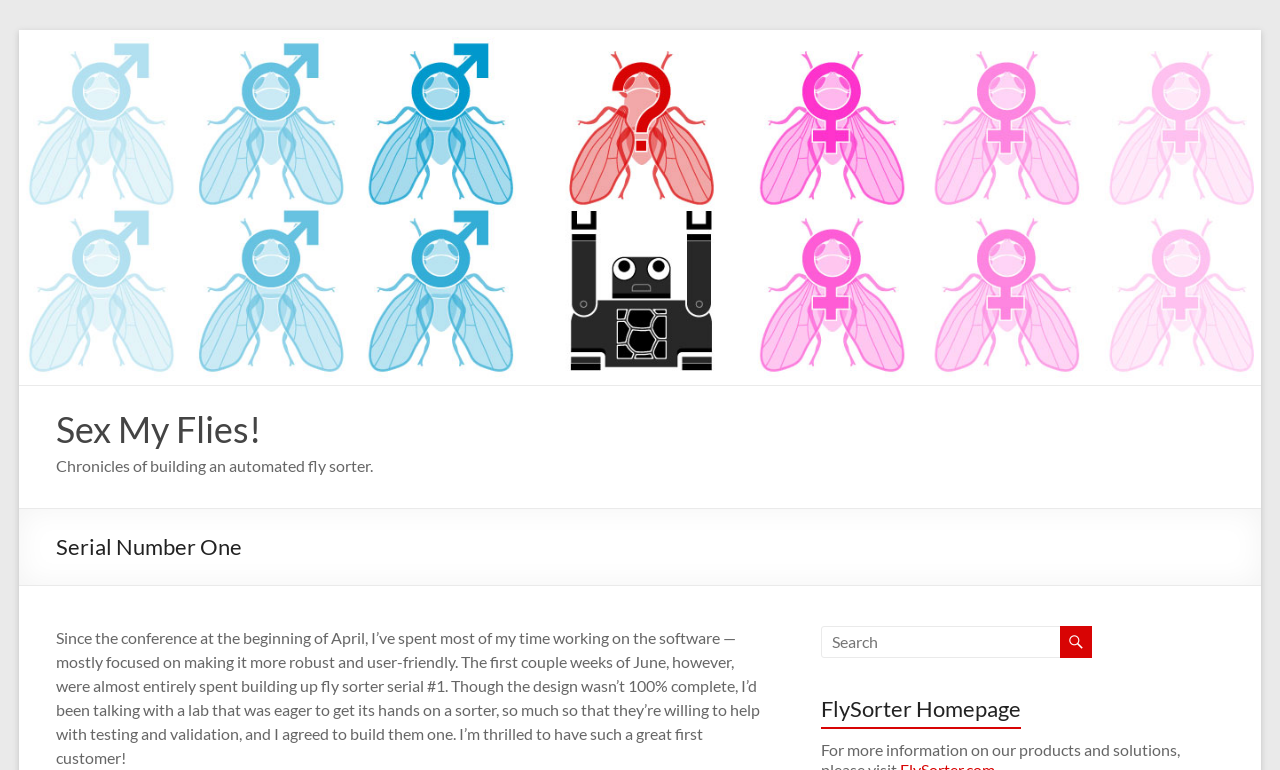Describe all the visual and textual components of the webpage comprehensively.

The webpage is about a project called "Serial Number One – Sex My Flies!" which appears to be a blog or journal about building an automated fly sorter. At the top left of the page, there is a link to "Skip to content". Next to it, there is a large image that takes up most of the top section of the page, also titled "Sex My Flies!".

Below the image, there is a heading that reads "Sex My Flies!" with a link to the same title. Following this, there is a brief description that says "Chronicles of building an automated fly sorter.".

The main content of the page is a blog post titled "Serial Number One" which takes up most of the middle section of the page. The post discusses the progress of building the fly sorter, including the design and testing process. The text is quite lengthy and provides detailed information about the project.

To the right of the main content, there is a complementary section that contains a search box with a button that has a magnifying glass icon. Above the search box, there is a heading that reads "FlySorter Homepage".

Overall, the webpage is focused on sharing information about the project, with a mix of images, headings, and text that provide a detailed overview of the automated fly sorter.